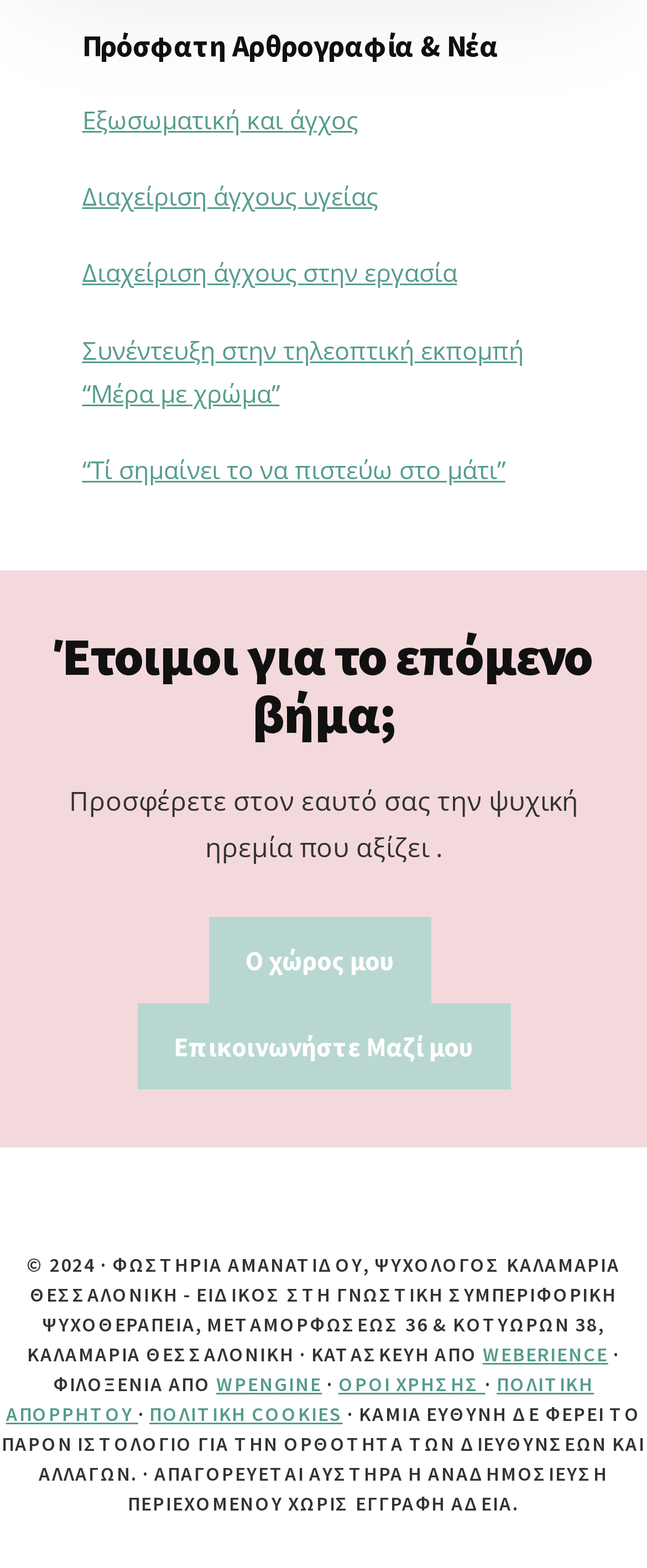Please identify the bounding box coordinates of the area that needs to be clicked to follow this instruction: "Visit the personal space".

[0.323, 0.585, 0.667, 0.64]